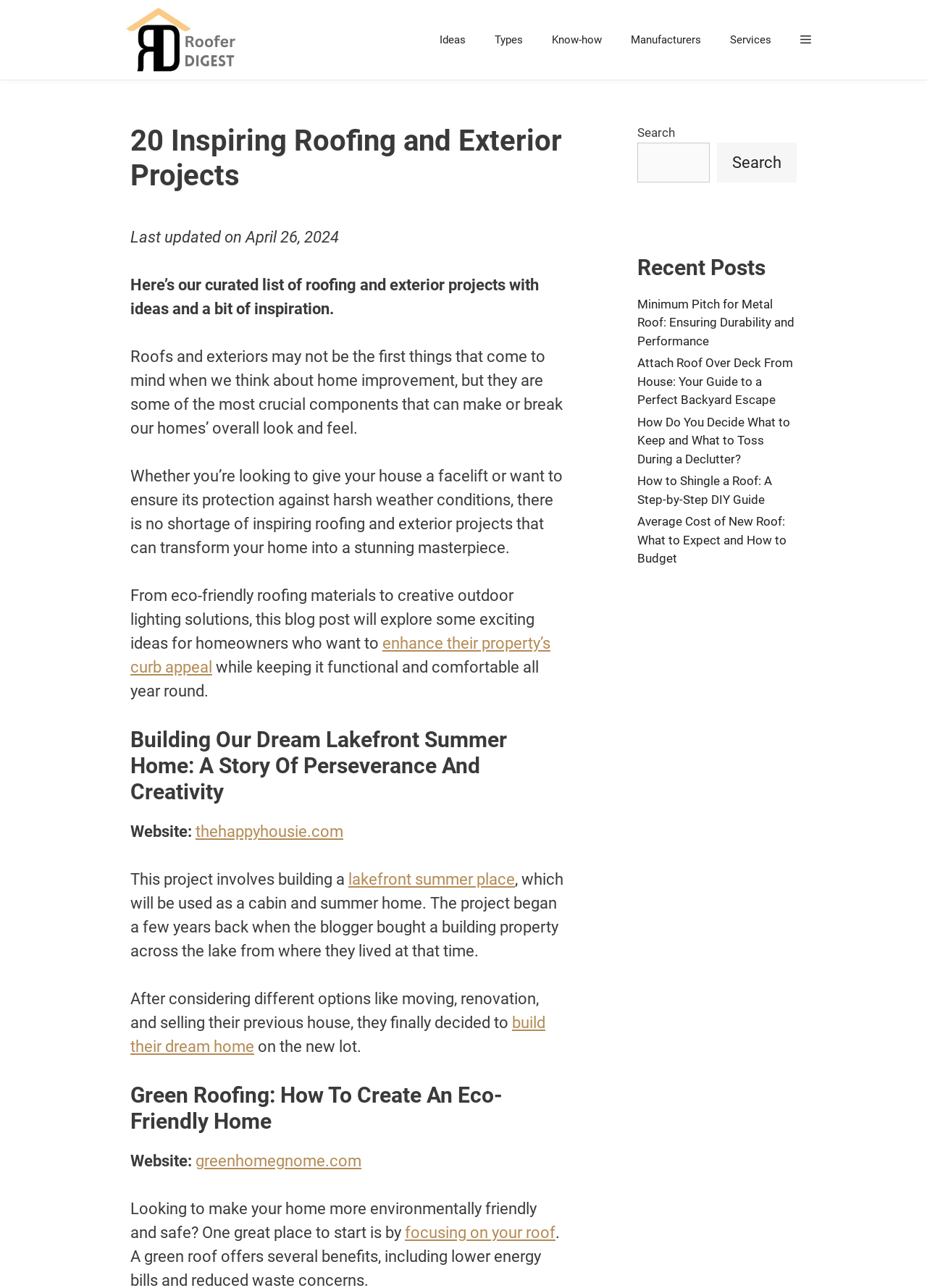What is the main topic of this webpage?
Use the information from the screenshot to give a comprehensive response to the question.

Based on the webpage content, it appears that the main topic is about roofing and exterior projects, with ideas and inspiration for homeowners to improve their homes.